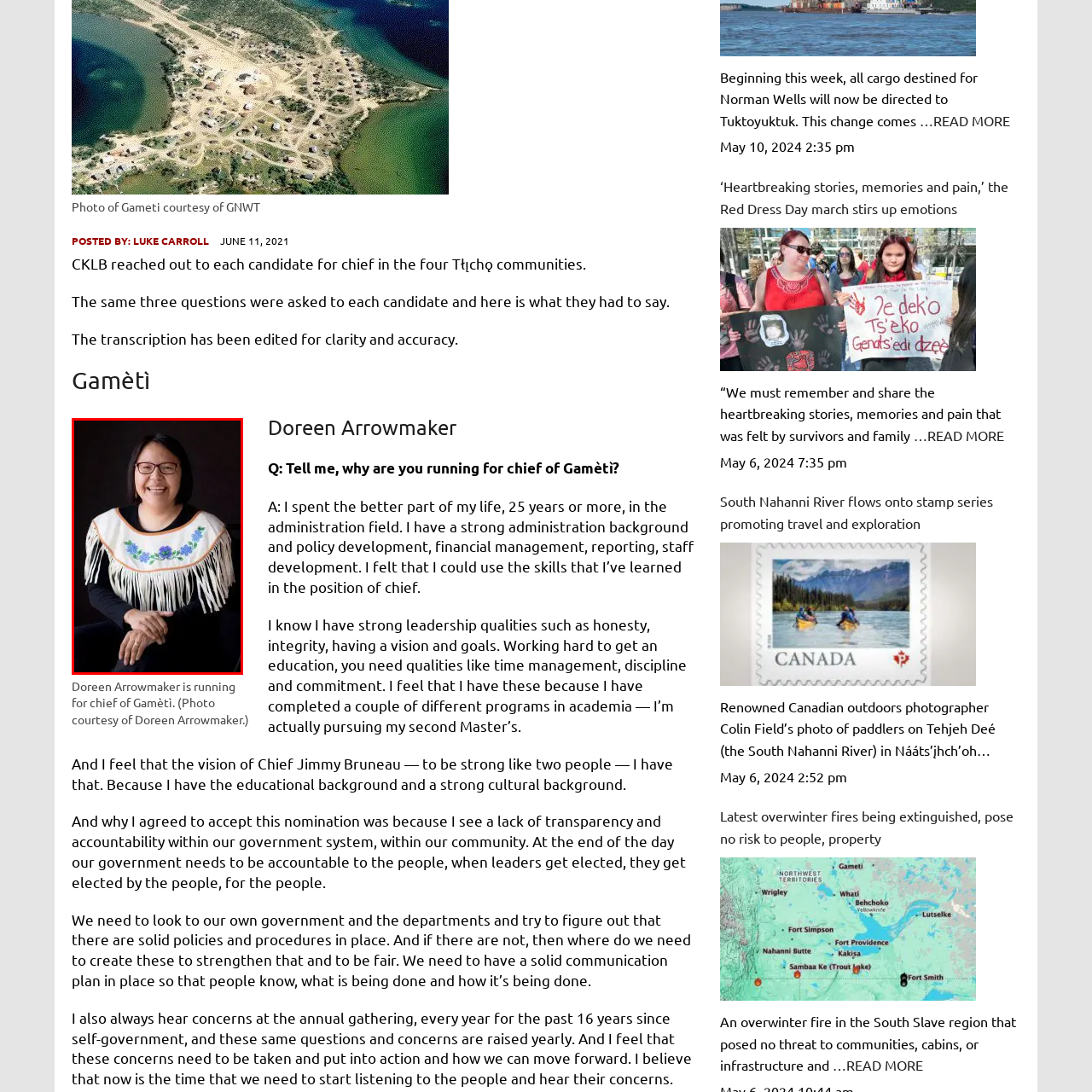Focus on the image encased in the red box and respond to the question with a single word or phrase:
What is the tone of Doreen's expression?

Warm and confident